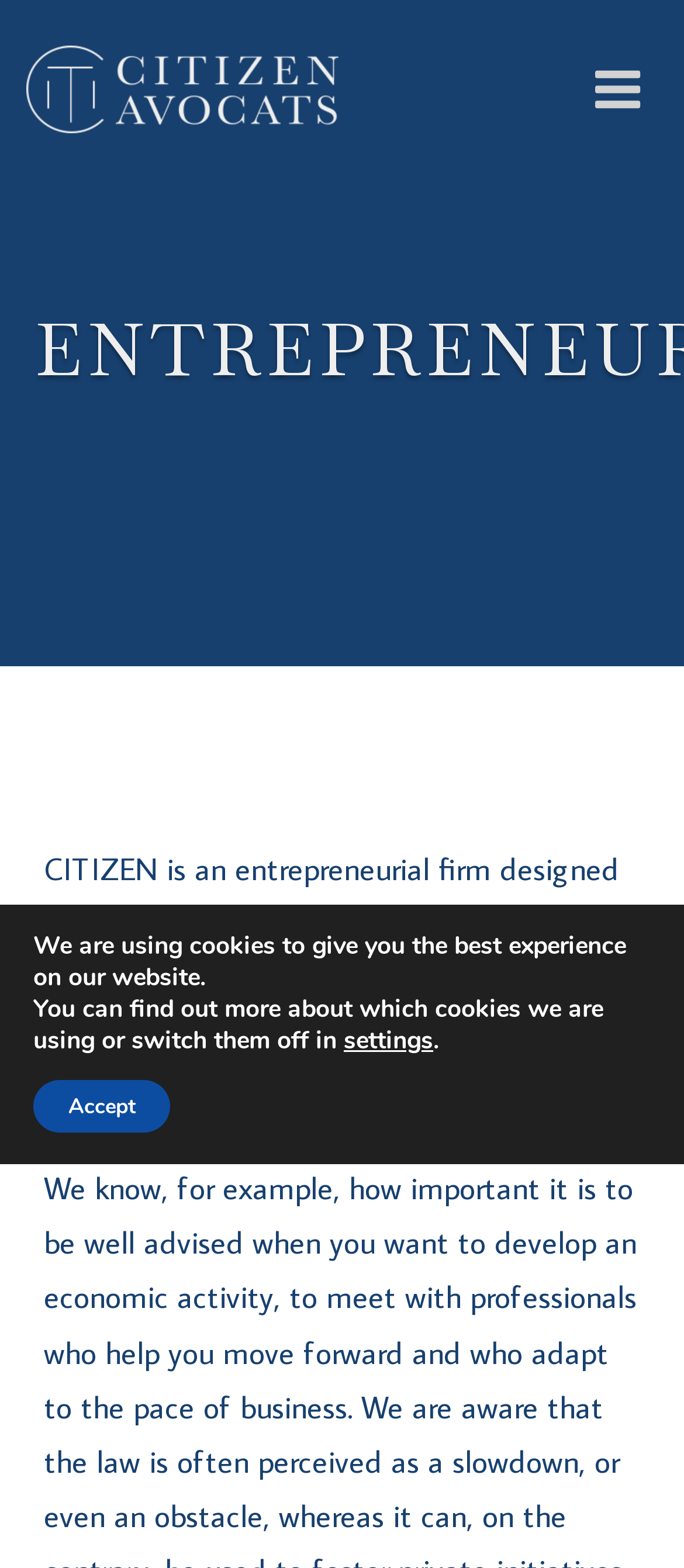Look at the image and write a detailed answer to the question: 
What is the name of the law firm?

The name of the law firm can be found in the top-left corner of the webpage, where it is written as a link and an image with the same name.